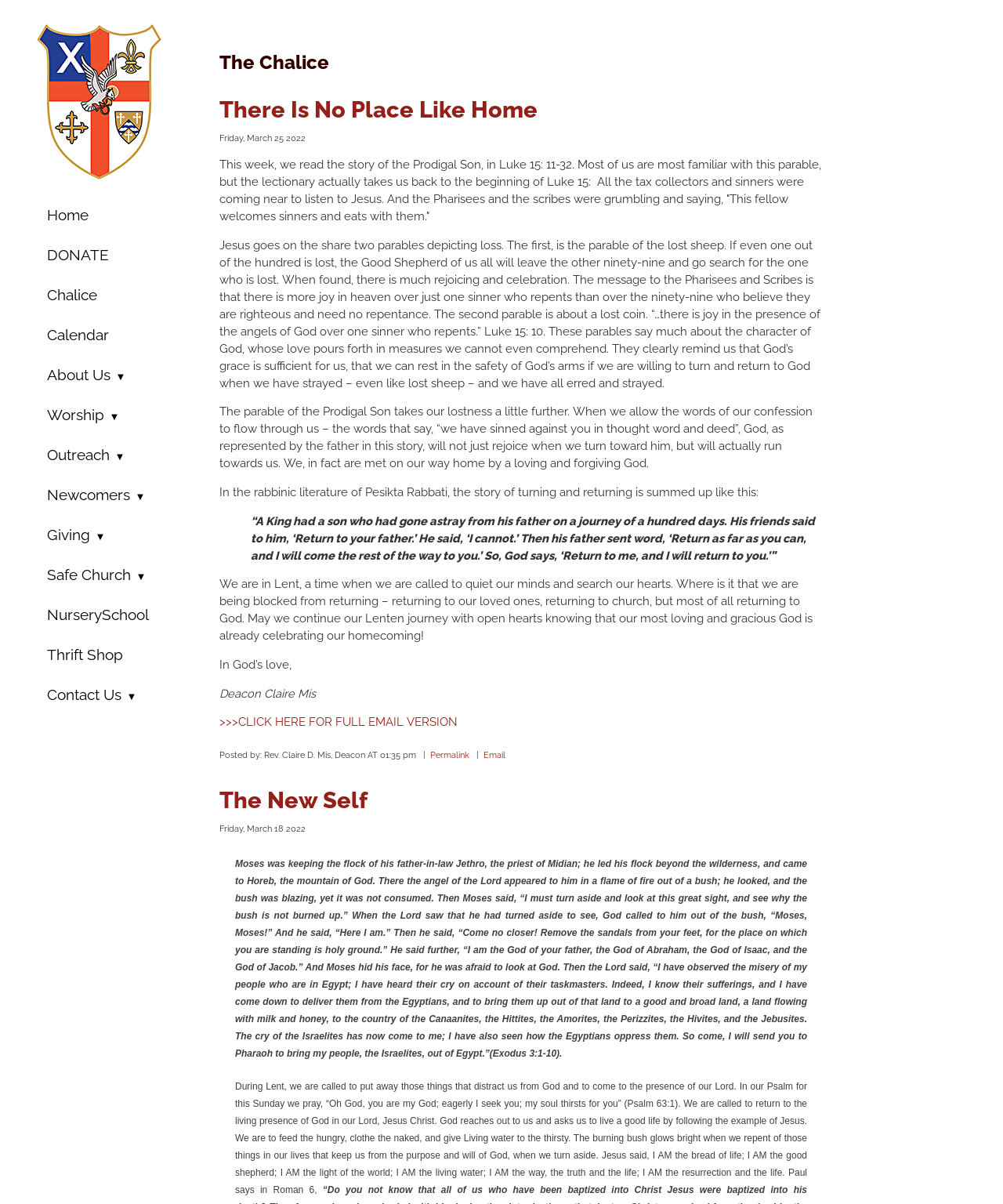Please specify the bounding box coordinates of the element that should be clicked to execute the given instruction: 'Click the 'Home' link at the top left corner'. Ensure the coordinates are four float numbers between 0 and 1, expressed as [left, top, right, bottom].

[0.023, 0.02, 0.172, 0.15]